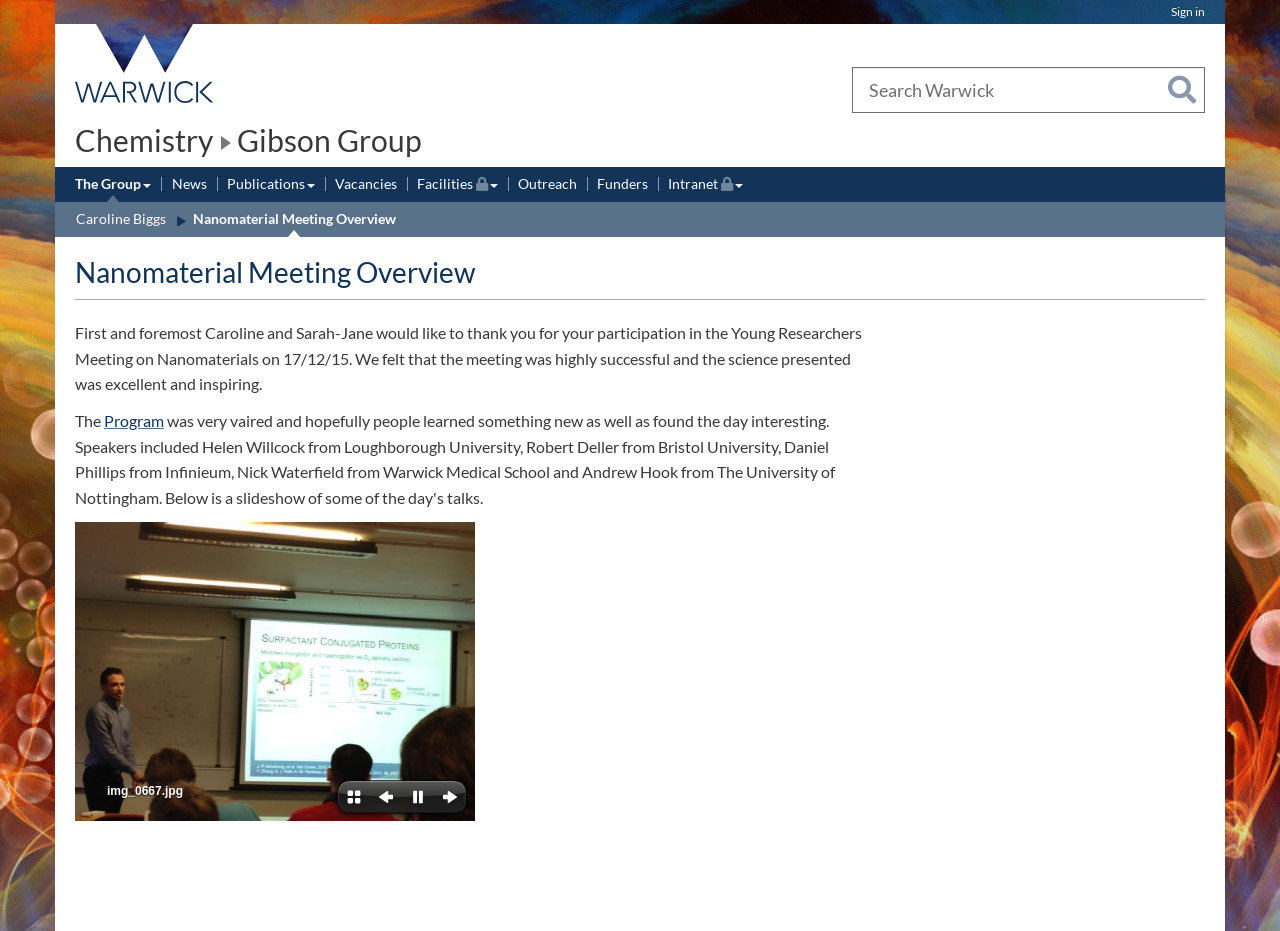Provide the bounding box coordinates in the format (top-left x, top-left y, bottom-right x, bottom-right y). All values are floating point numbers between 0 and 1. Determine the bounding box coordinate of the UI element described as: Investing

None